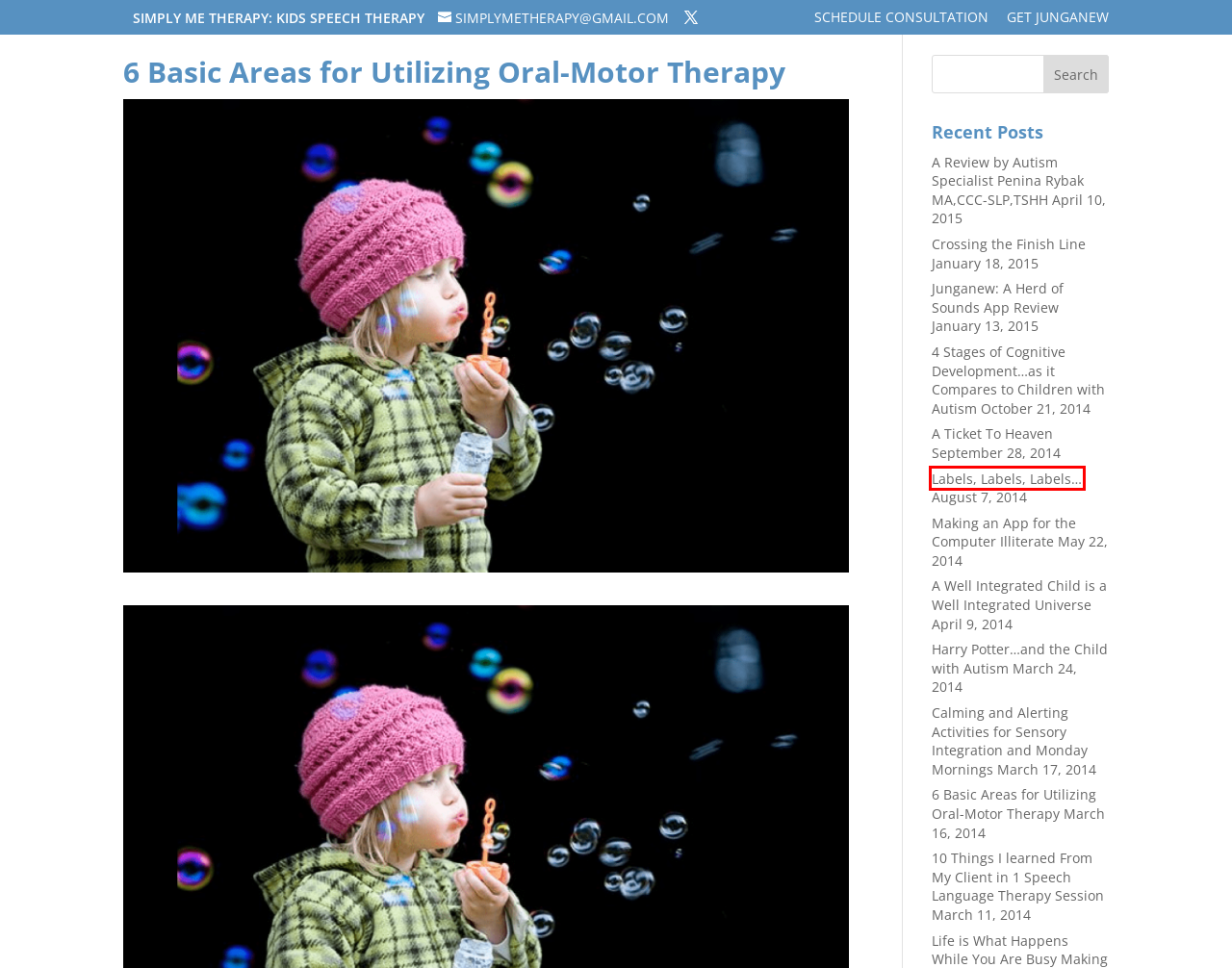Look at the screenshot of a webpage, where a red bounding box highlights an element. Select the best description that matches the new webpage after clicking the highlighted element. Here are the candidates:
A. A Review by Autism Specialist Penina Rybak MA,CCC-SLP,TSHH | Kids Speech Therapy NJ
B. Making an App for the Computer Illiterate | Kids Speech Therapy NJ
C. A Ticket To Heaven | Kids Speech Therapy NJ
D. Labels, Labels, Labels… | Kids Speech Therapy NJ
E. Crossing the Finish Line | Kids Speech Therapy NJ
F. Junganew | A Herd of Sounds
G. 10 Things I learned From My Client in 1 Speech Language Therapy Session | Kids Speech Therapy NJ
H. A Well Integrated Child is a Well Integrated Universe | Kids Speech Therapy NJ

D